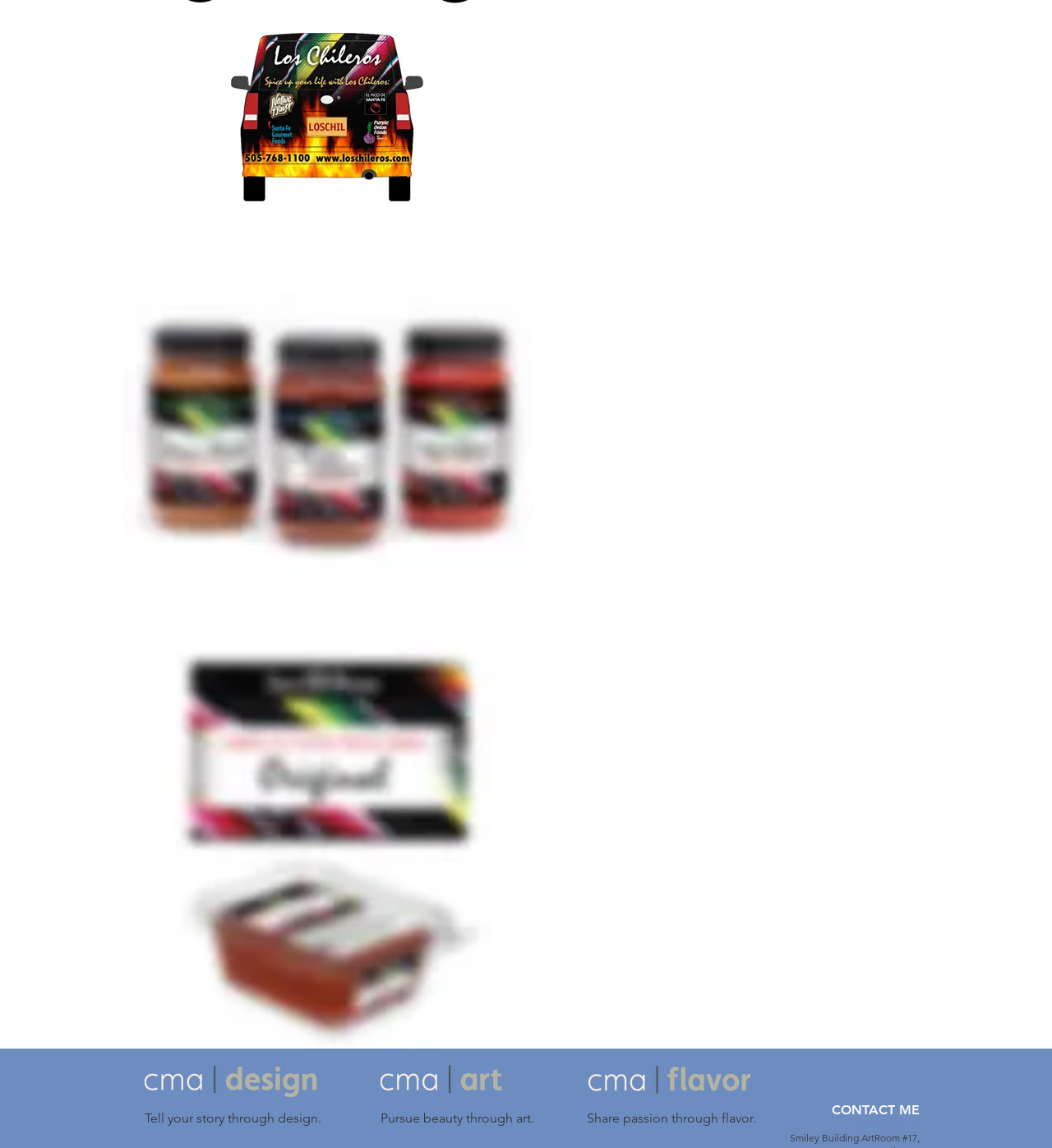What is the address mentioned?
Look at the image and provide a short answer using one word or a phrase.

Smiley Building ArtRoom #17